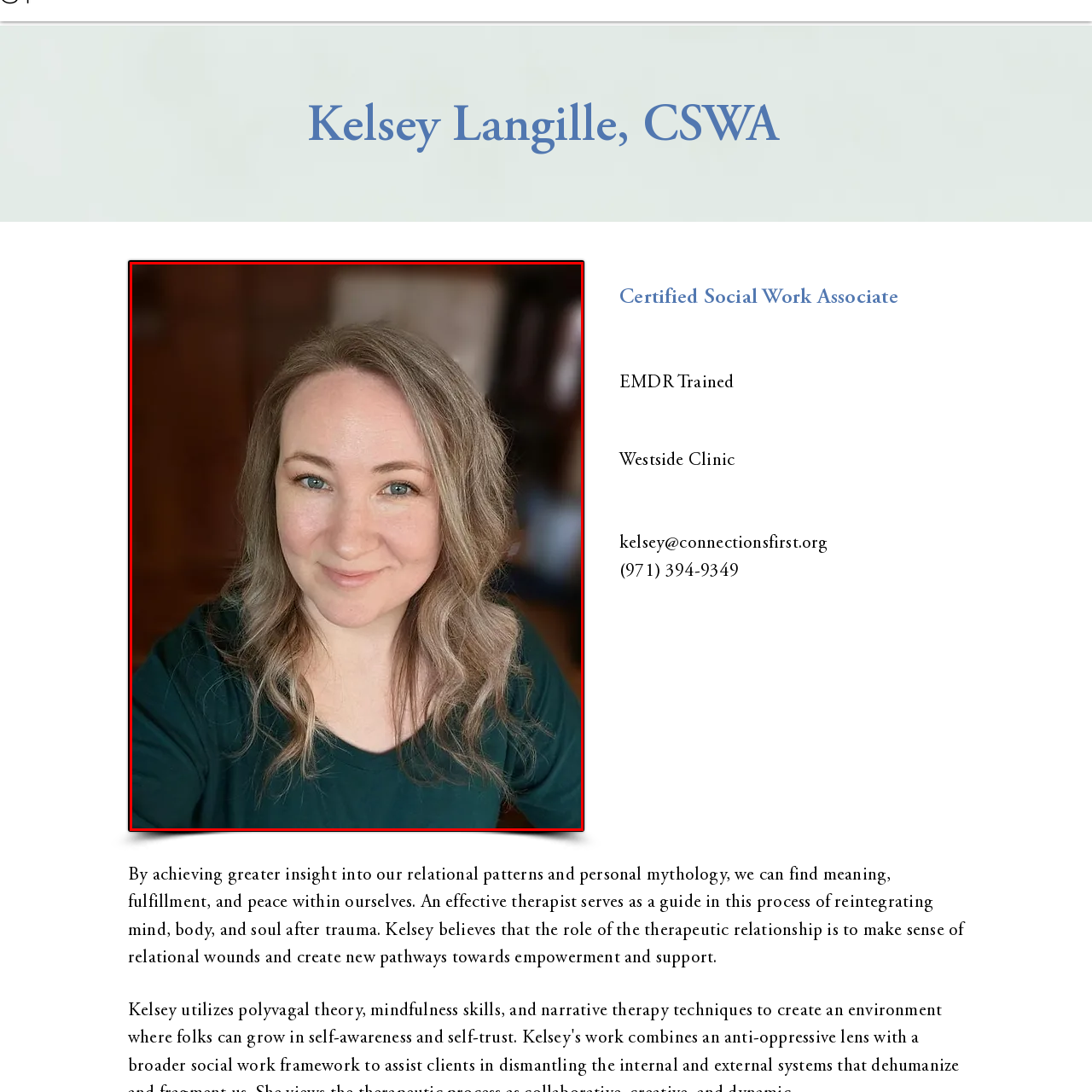Examine the image indicated by the red box and respond with a single word or phrase to the following question:
What type of therapy is Kelsey trained in?

EMDR